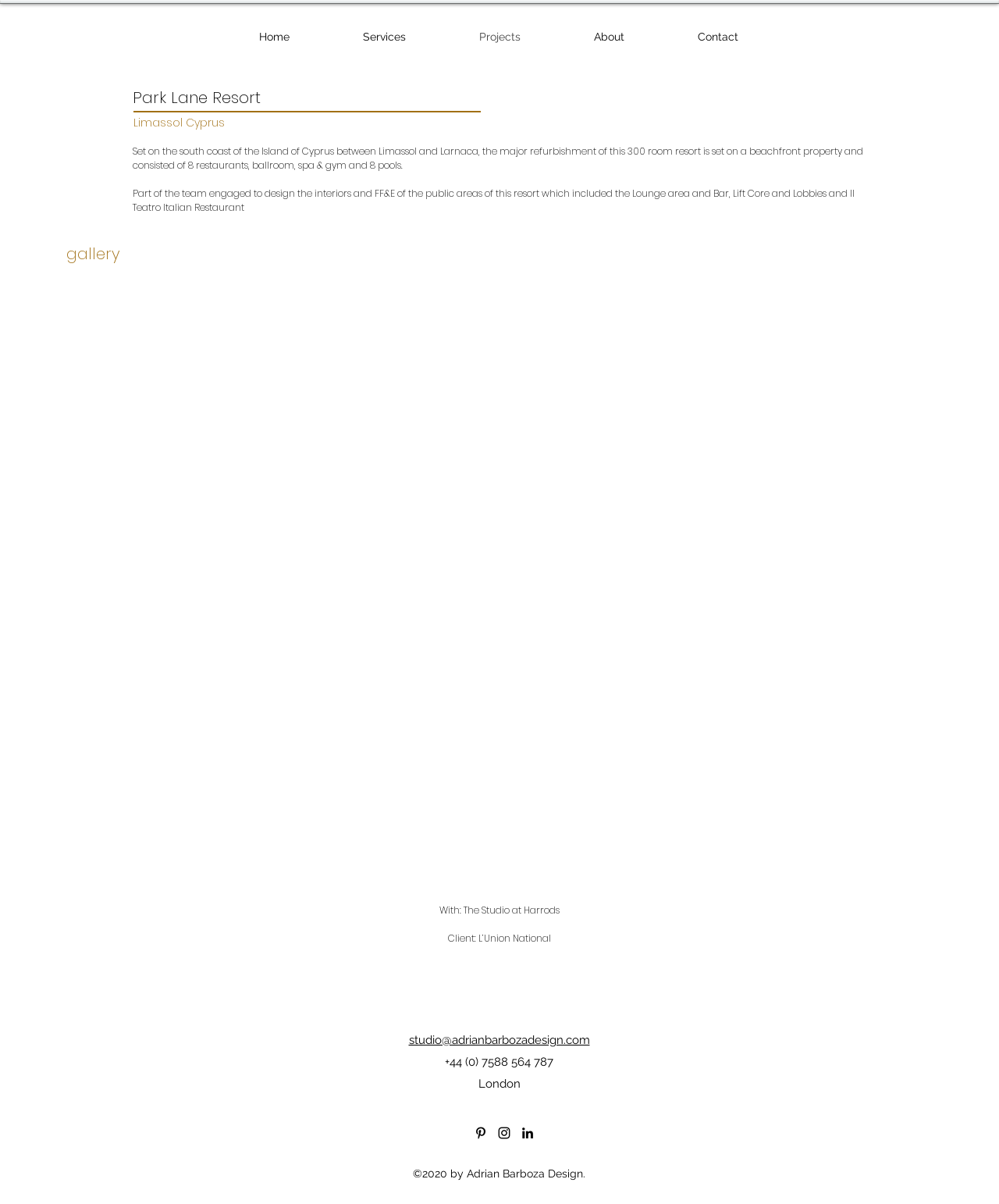Highlight the bounding box coordinates of the element you need to click to perform the following instruction: "Click on Services."

None